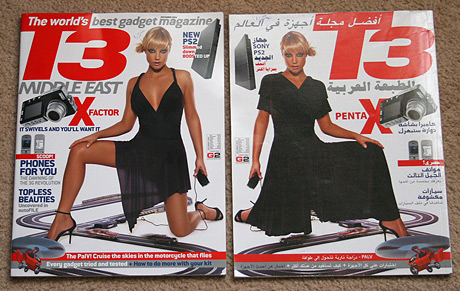Provide your answer to the question using just one word or phrase: What is the main difference between the two magazine covers?

Cultural considerations